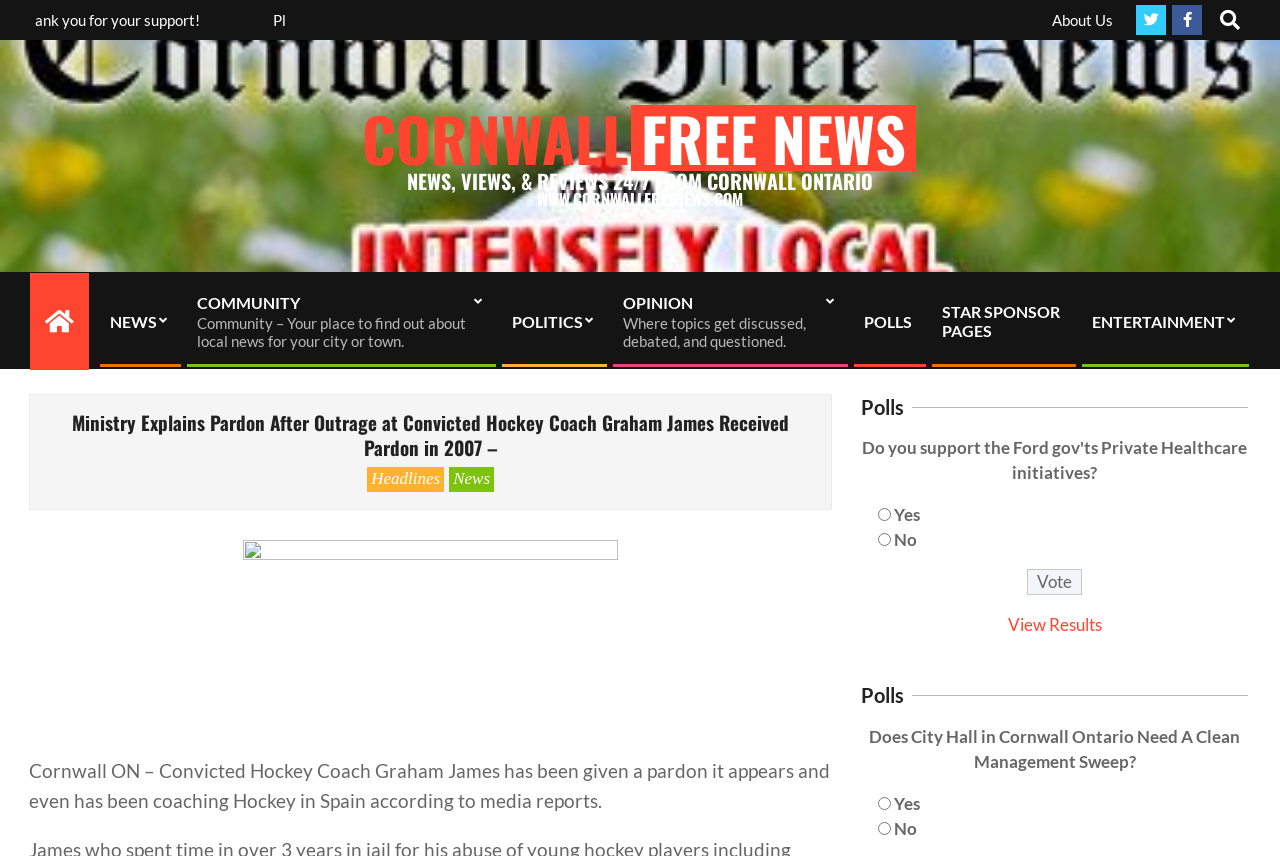Bounding box coordinates are specified in the format (top-left x, top-left y, bottom-right x, bottom-right y). All values are floating point numbers bounded between 0 and 1. Please provide the bounding box coordinate of the region this sentence describes: Star Sponsor Pages

[0.725, 0.329, 0.841, 0.421]